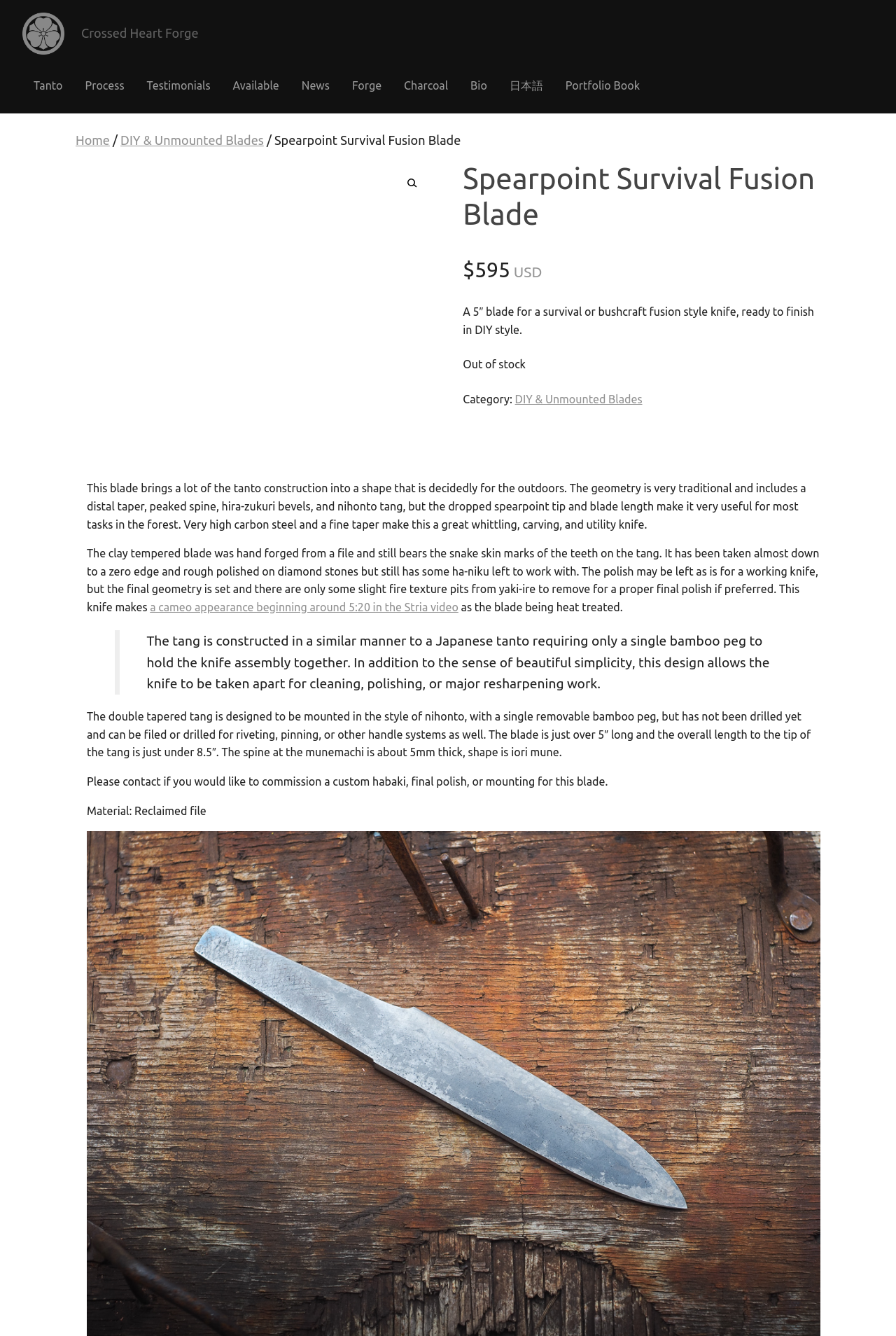Specify the bounding box coordinates of the area to click in order to execute this command: 'Visit ClarkeDesign.net'. The coordinates should consist of four float numbers ranging from 0 to 1, and should be formatted as [left, top, right, bottom].

None